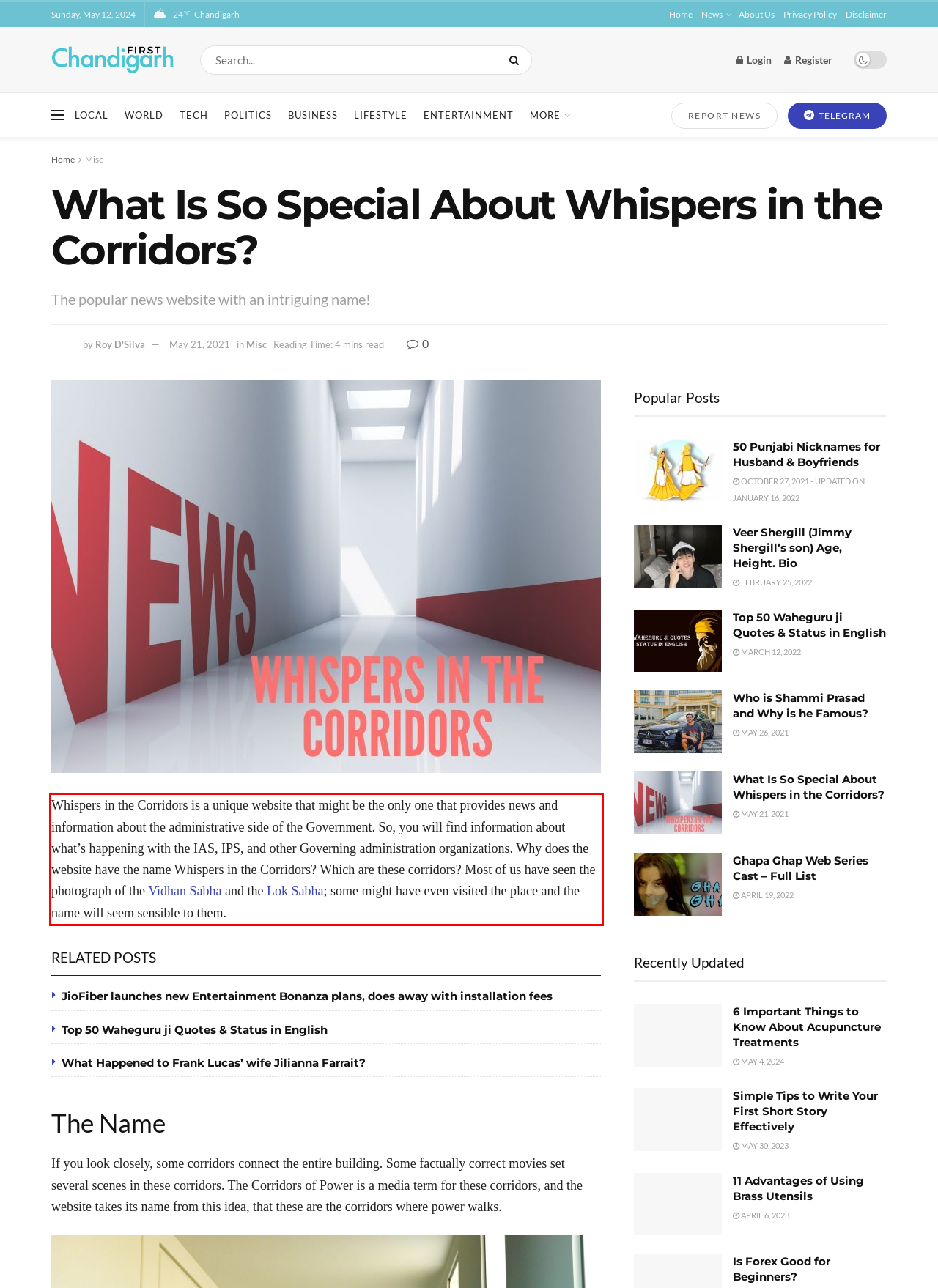Using the provided webpage screenshot, identify and read the text within the red rectangle bounding box.

Whispers in the Corridors is a unique website that might be the only one that provides news and information about the administrative side of the Government. So, you will find information about what’s happening with the IAS, IPS, and other Governing administration organizations. Why does the website have the name Whispers in the Corridors? Which are these corridors? Most of us have seen the photograph of the Vidhan Sabha and the Lok Sabha; some might have even visited the place and the name will seem sensible to them.